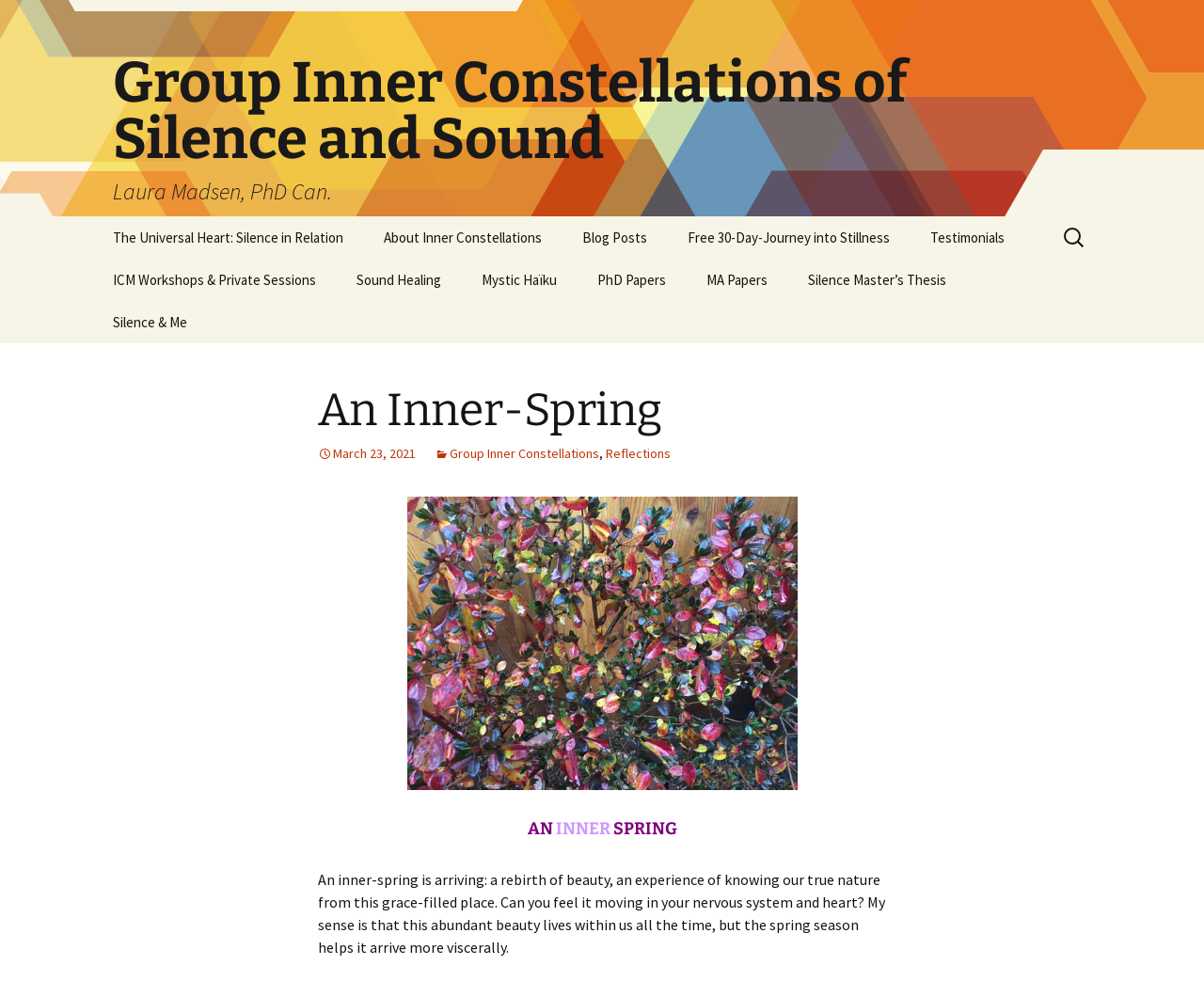Please locate the bounding box coordinates of the element that should be clicked to complete the given instruction: "Read 'An Inner-Spring' blog post".

[0.264, 0.388, 0.736, 0.448]